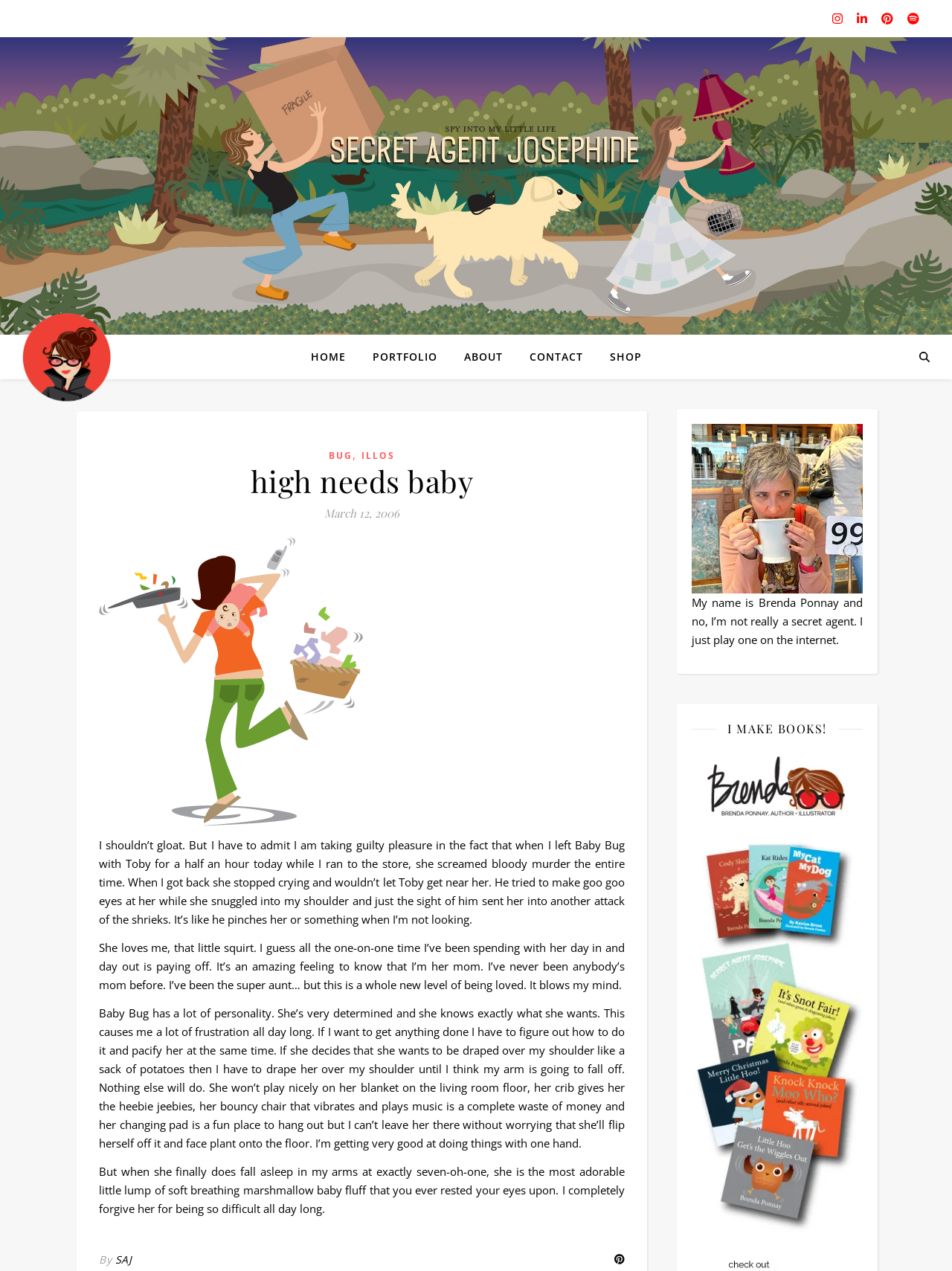What is the tone of the text?
Refer to the screenshot and answer in one word or phrase.

Humorous